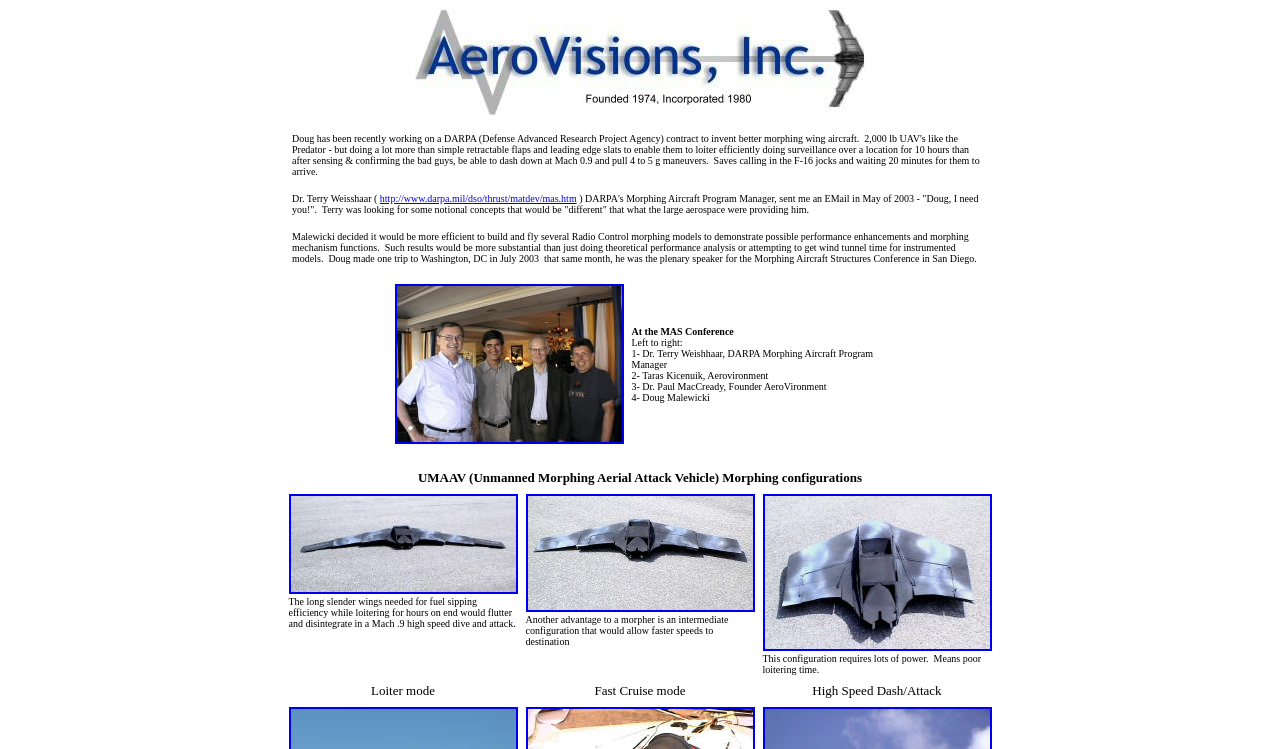Who is the Morphing Aircraft Program Manager?
Identify the answer in the screenshot and reply with a single word or phrase.

Dr. Terry Weisshaar